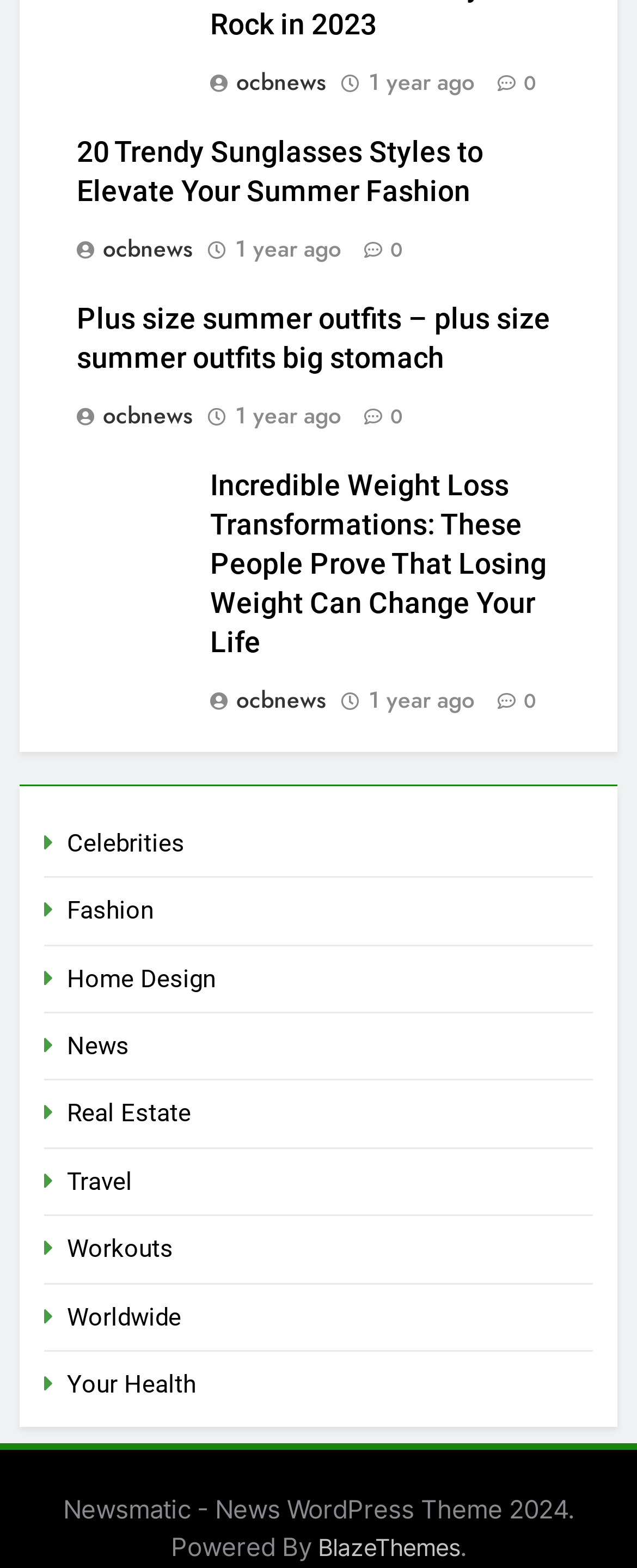Predict the bounding box for the UI component with the following description: "Your Health".

[0.105, 0.874, 0.308, 0.892]